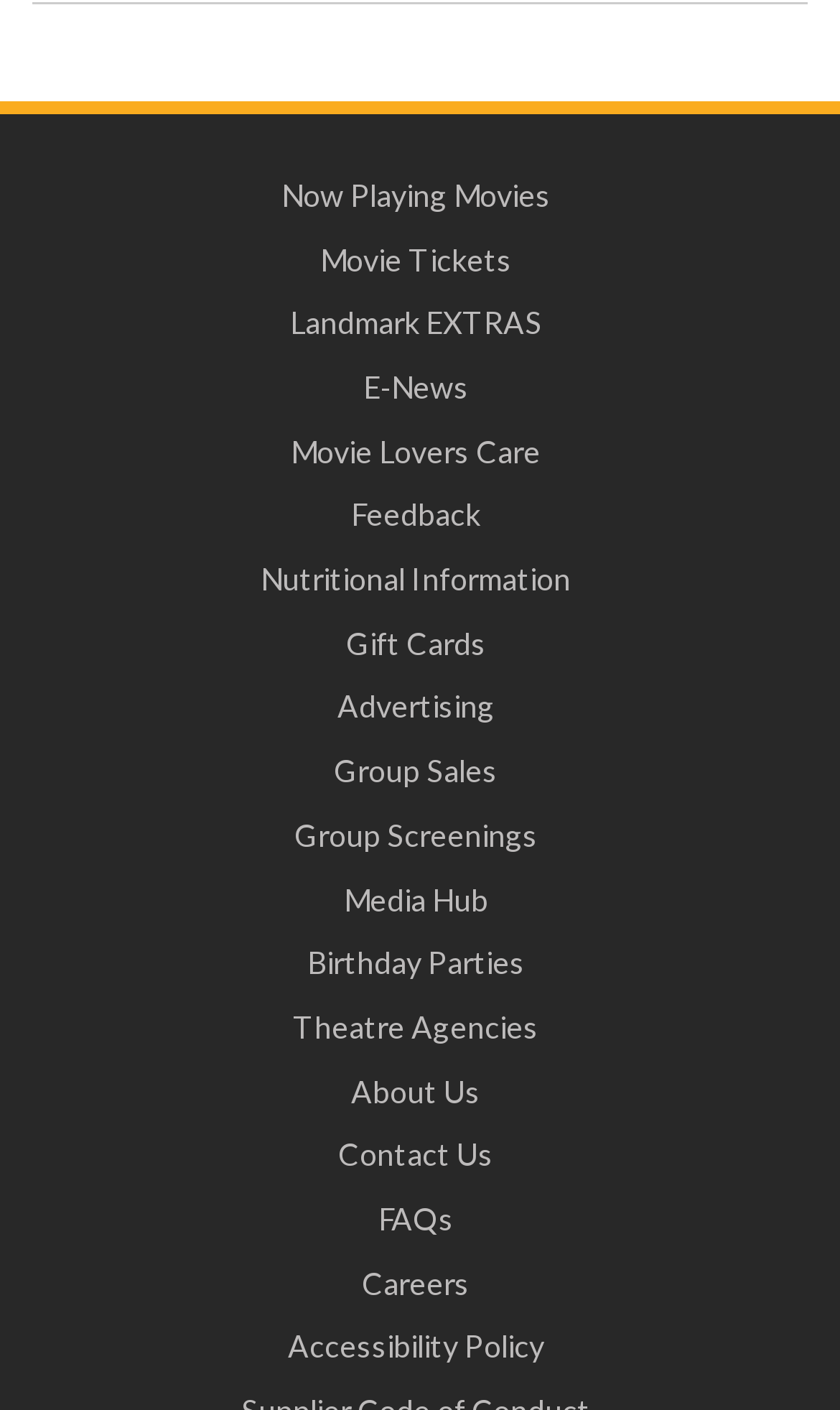What is the last link in the main menu?
Kindly offer a detailed explanation using the data available in the image.

I looked at the main menu and found that the last link is 'Careers', which is located at the bottom of the menu.